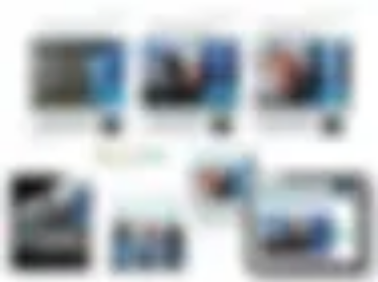What is the messaging of Laticrete's products?
From the details in the image, provide a complete and detailed answer to the question.

According to the caption, the imagery reflects a combination of print and digital media, effectively communicating the messaging of safety and reliability in Laticrete's products, which is the answer to this question.